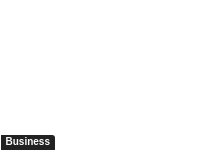Provide an extensive narrative of what is shown in the image.

The image features a prominent button labeled "Business," which likely serves as a navigation link on the webpage. This element invites users to explore content specifically related to business topics. Positioned within a layout that discusses various articles and offers insights, this button highlights the site's focus on delivering comprehensive information regarding business strategies and trends. The button's clear labeling and strategic placement aim to enhance user experience by facilitating easy access to relevant business-related content.